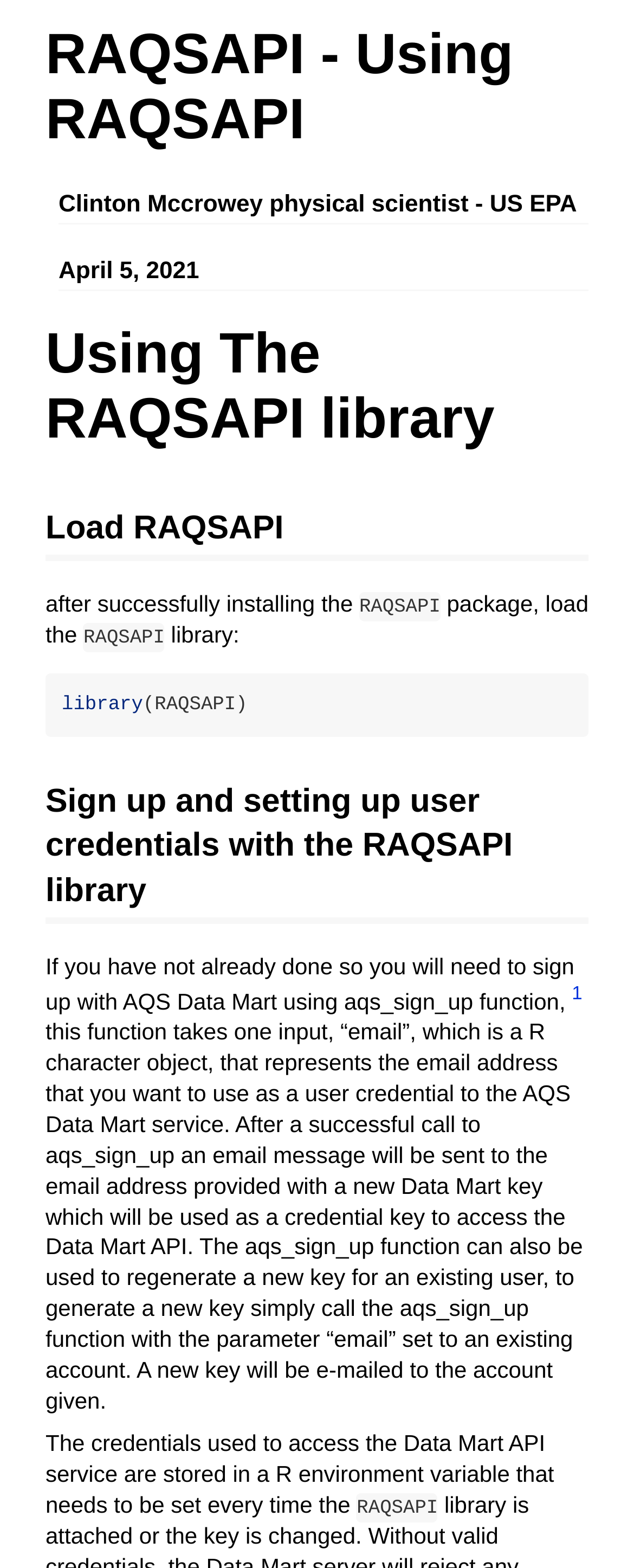What is the name of the physical scientist mentioned?
Look at the image and answer the question with a single word or phrase.

Clinton Mccrowey